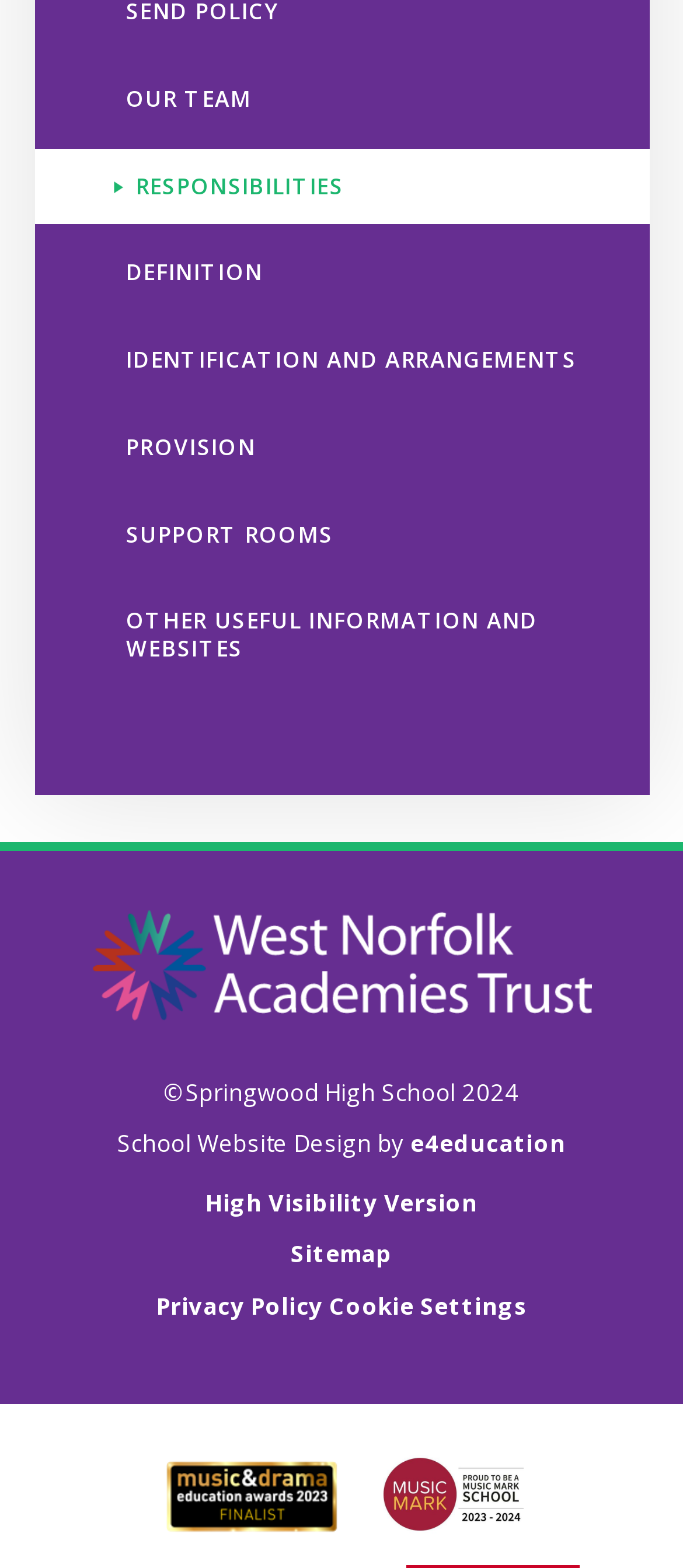Please determine the bounding box coordinates of the element's region to click for the following instruction: "Visit West Norfolk Academies Trust".

[0.135, 0.58, 0.865, 0.651]